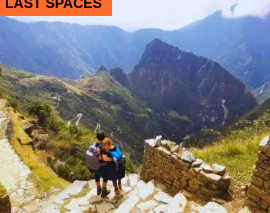How many hikers are in the foreground of the image?
Using the image as a reference, deliver a detailed and thorough answer to the question.

The image shows two hikers embracing the moment together as they pause on the stone path, surrounded by the beauty of nature.